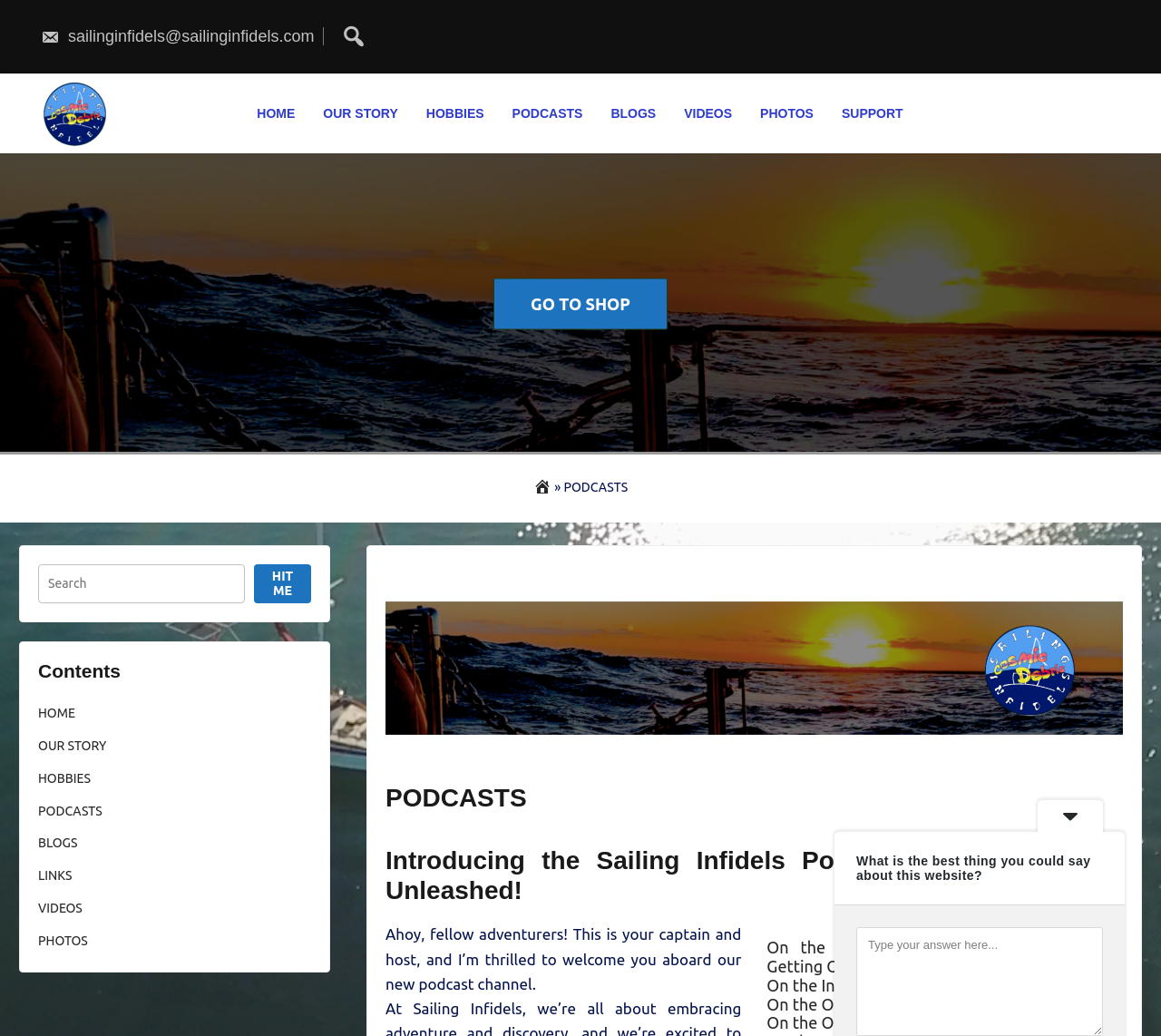Find the bounding box coordinates of the element I should click to carry out the following instruction: "check what is the best thing you could say about this website".

[0.738, 0.824, 0.939, 0.852]